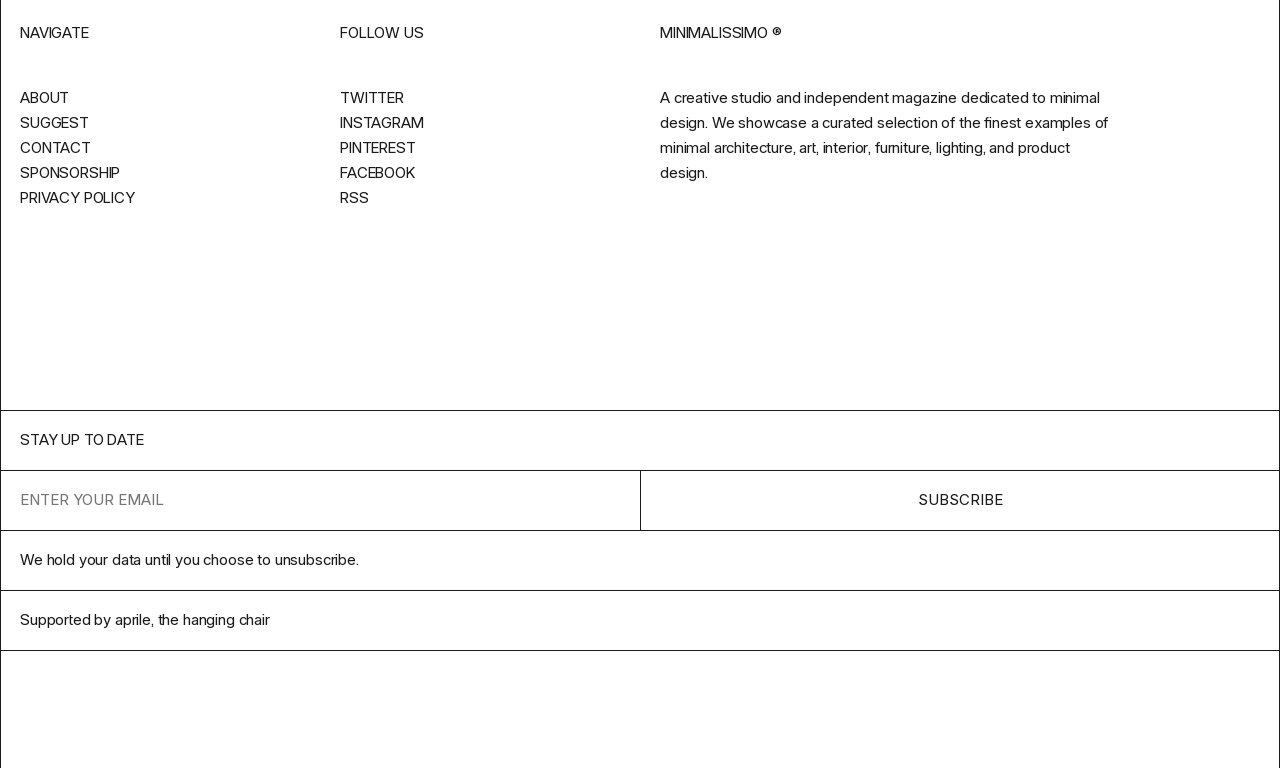Please provide a comprehensive response to the question based on the details in the image: What is the name of the creative studio?

The name of the creative studio can be found in the heading element with the text 'MINIMALISSIMO ®' which is located at the top of the webpage.